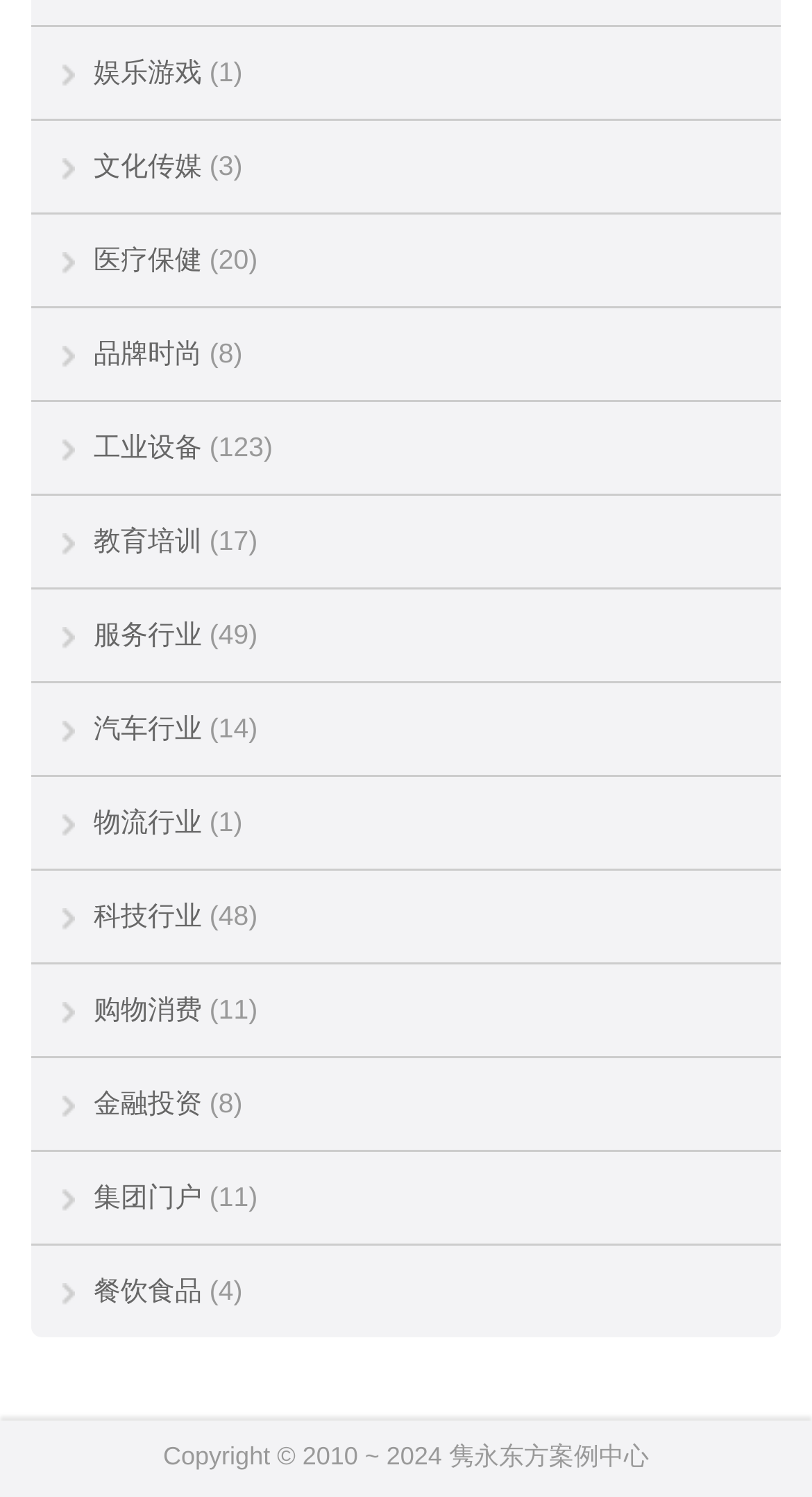Locate the bounding box coordinates of the segment that needs to be clicked to meet this instruction: "check education and training".

[0.115, 0.35, 0.249, 0.371]